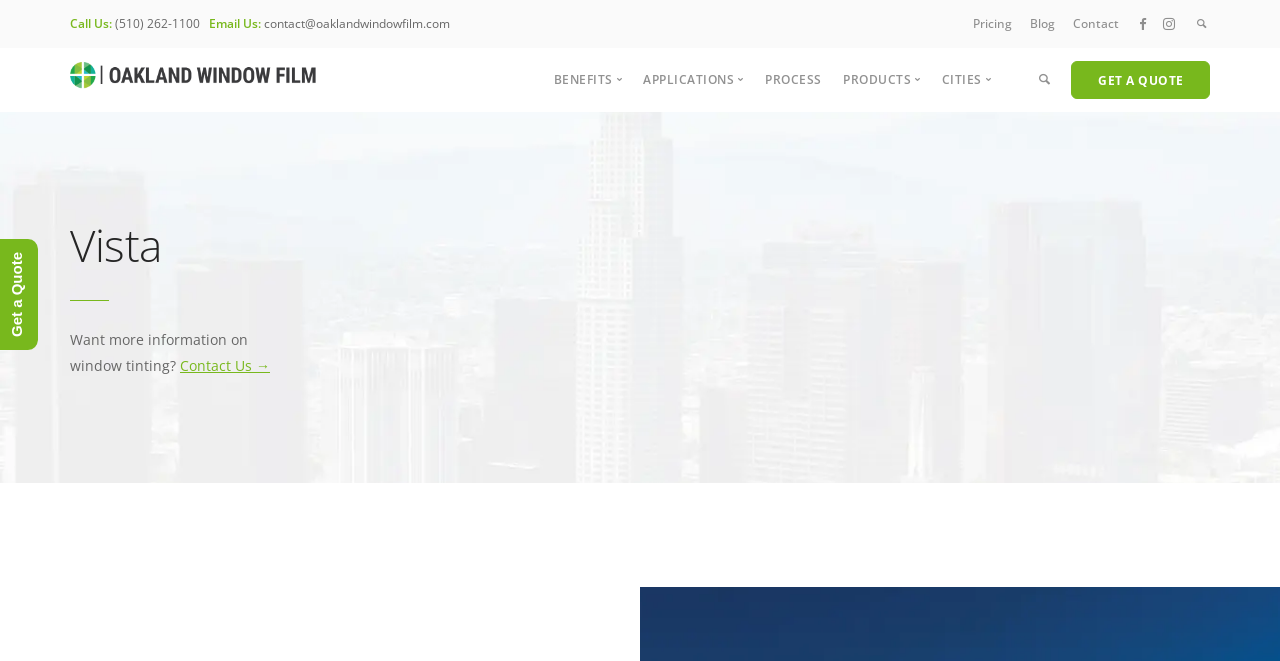Find and provide the bounding box coordinates for the UI element described with: "Anti Graffiti".

[0.652, 0.436, 0.712, 0.465]